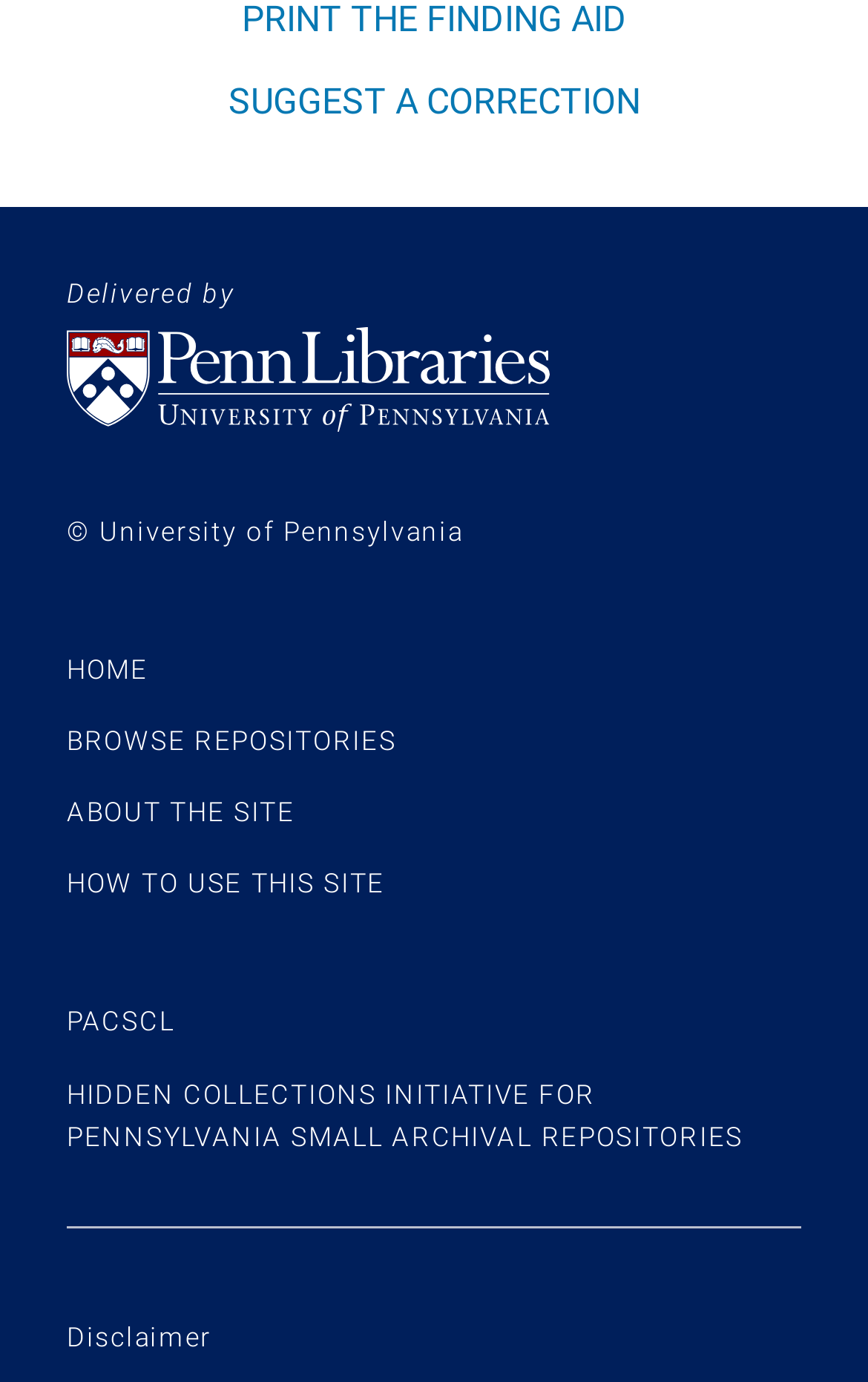Please identify the bounding box coordinates of the region to click in order to complete the task: "go to PACSCL". The coordinates must be four float numbers between 0 and 1, specified as [left, top, right, bottom].

[0.077, 0.729, 0.201, 0.751]